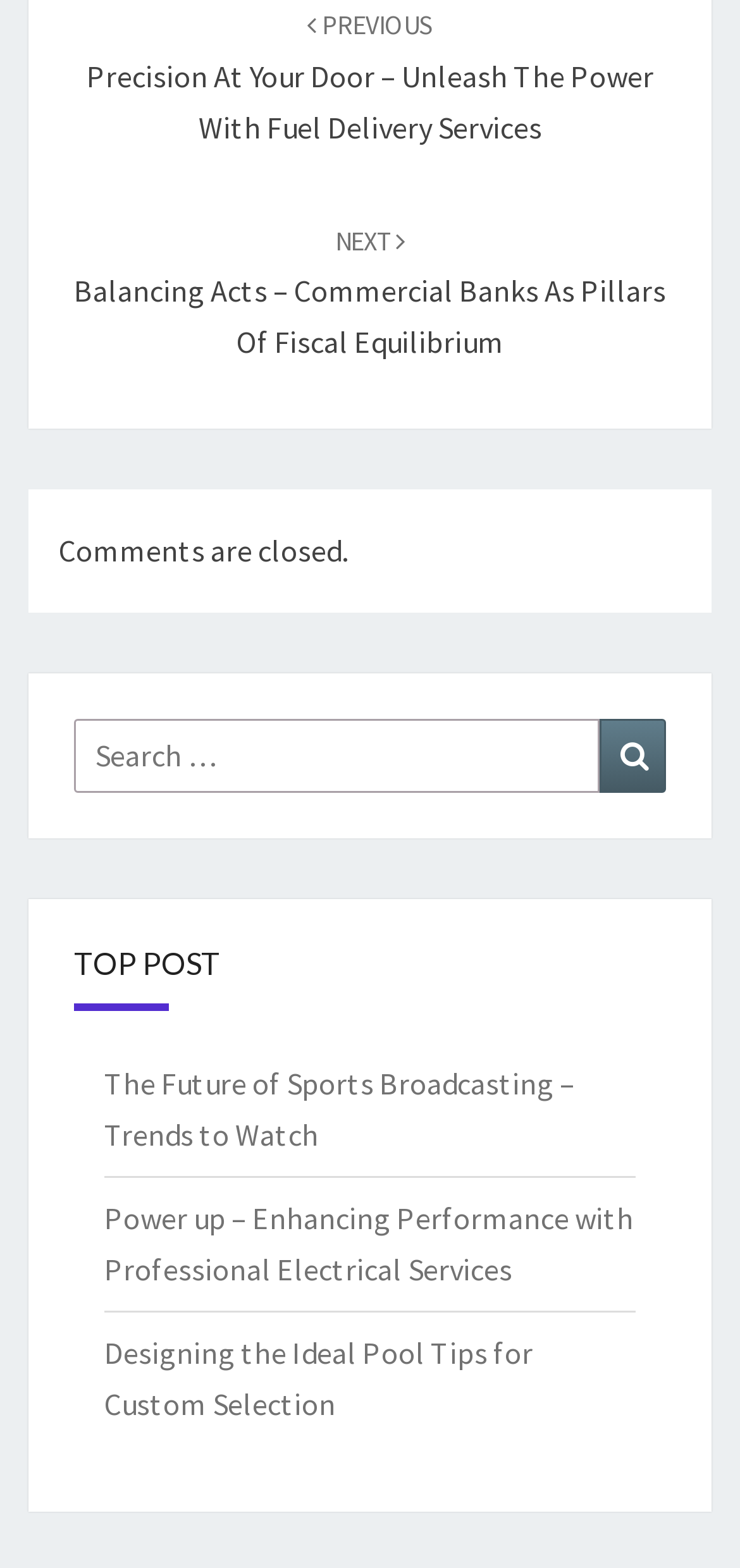How many links are in the 'TOP POST' section?
Based on the image, answer the question with as much detail as possible.

The 'TOP POST' section contains three links to articles with titles such as 'The Future of Sports Broadcasting – Trends to Watch', 'Power up – Enhancing Performance with Professional Electrical Services', and 'Designing the Ideal Pool Tips for Custom Selection'. This suggests that there are three links in the 'TOP POST' section.